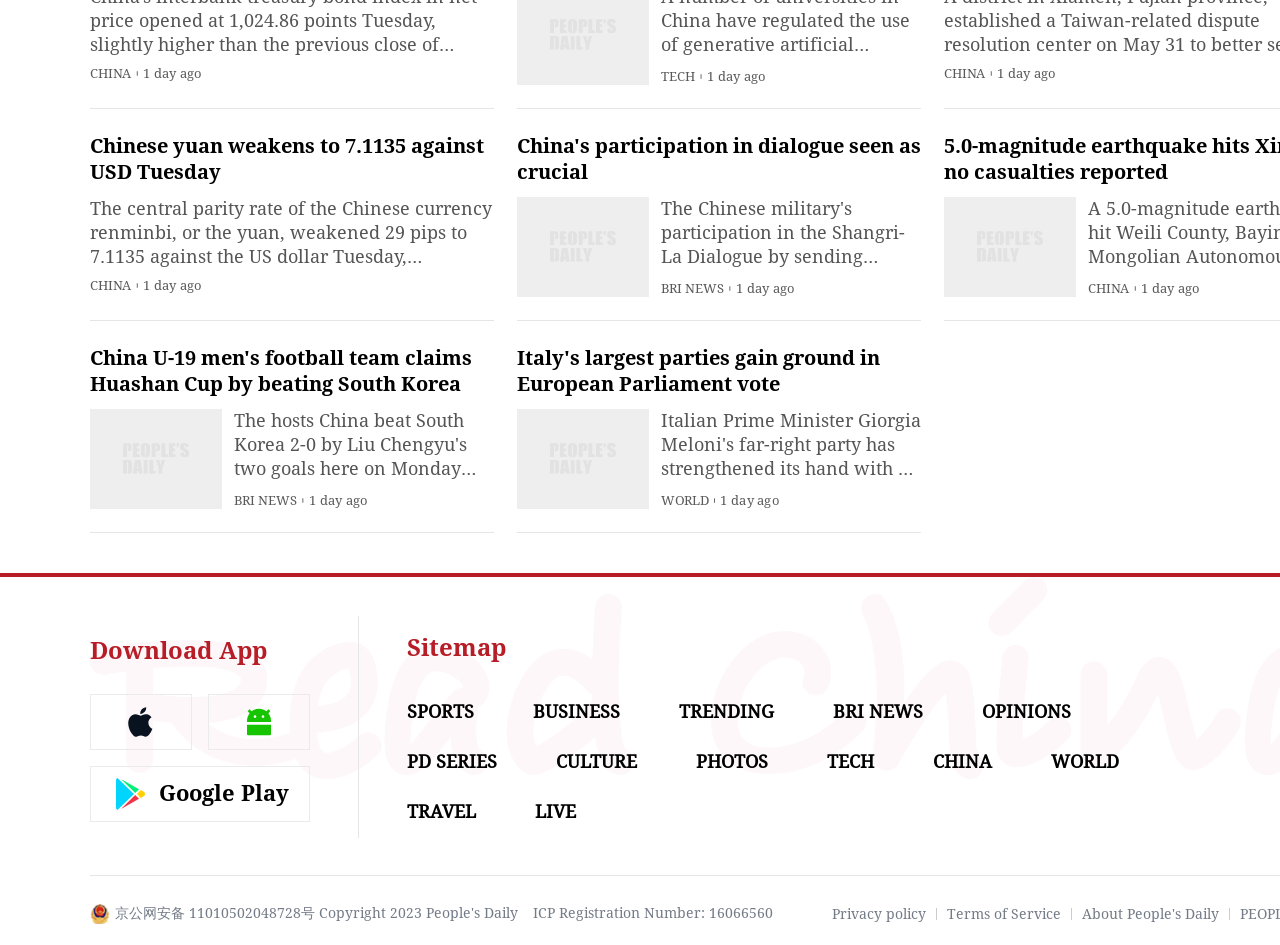Using the description "ICP Registration Number: 16066560", locate and provide the bounding box of the UI element.

[0.416, 0.958, 0.604, 0.976]